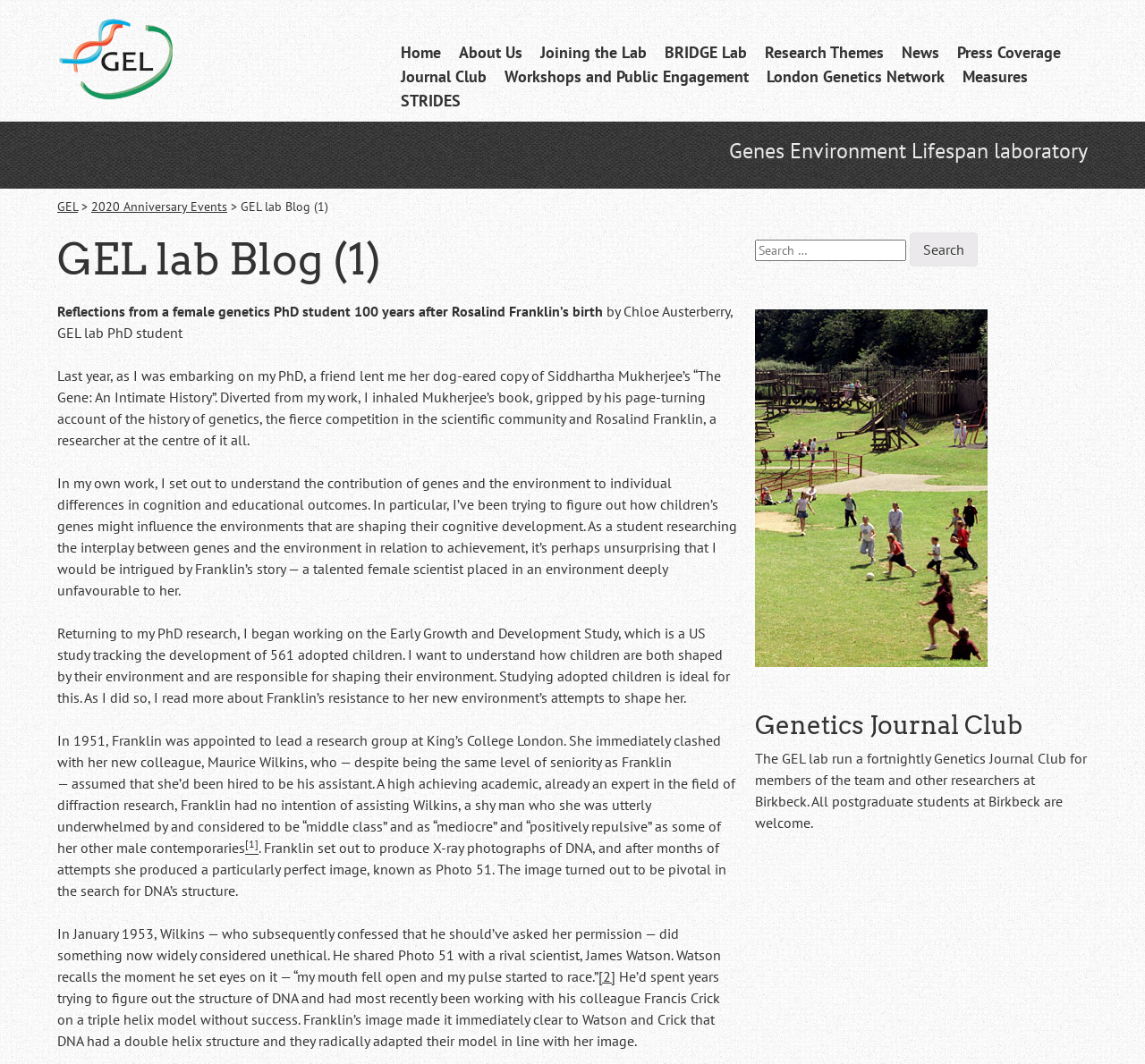Determine the bounding box coordinates for the area that needs to be clicked to fulfill this task: "Click the 'About Us' link". The coordinates must be given as four float numbers between 0 and 1, i.e., [left, top, right, bottom].

[0.401, 0.038, 0.456, 0.061]